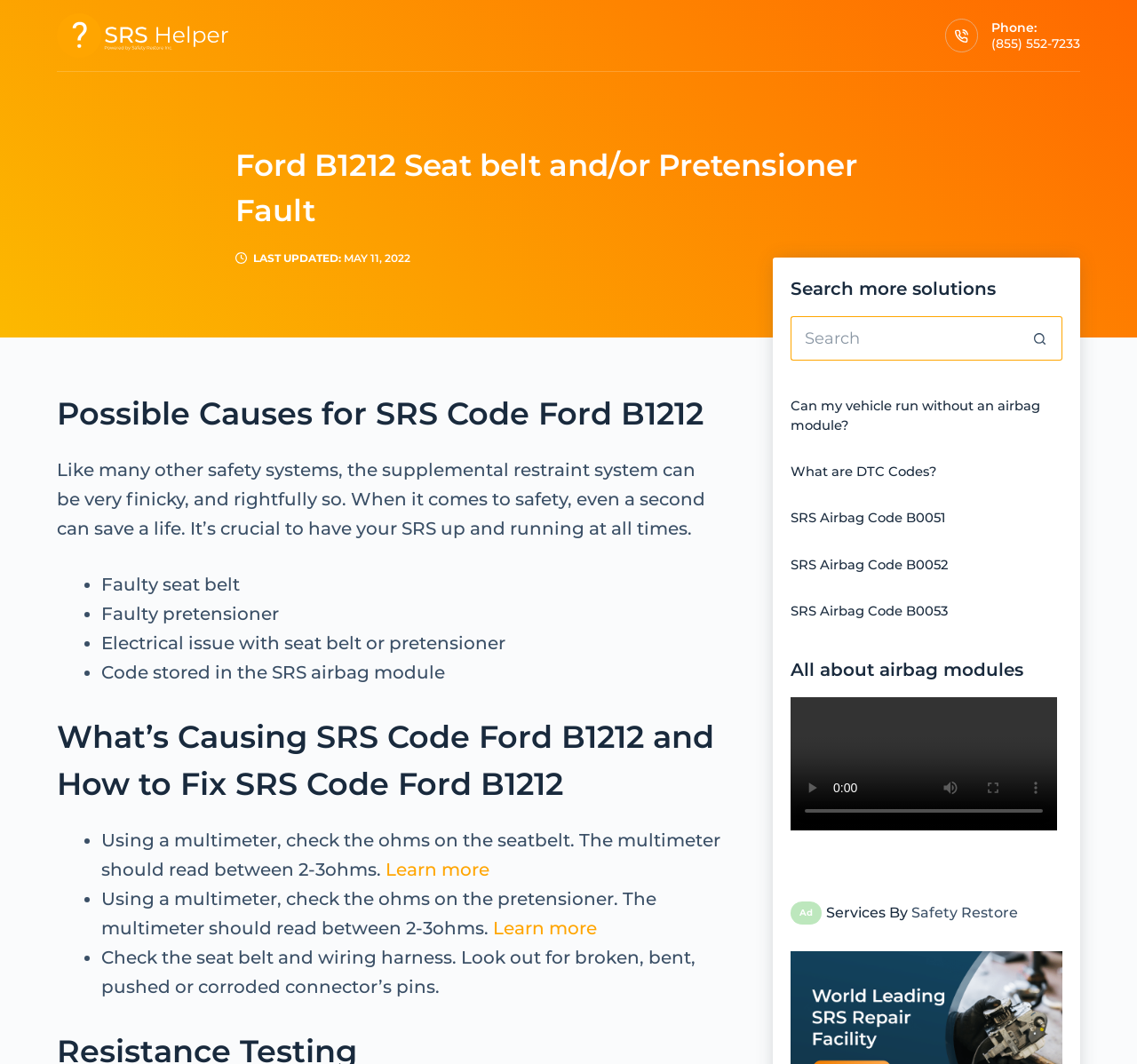Respond to the following question with a brief word or phrase:
What is the title of the first article on the webpage?

Can my vehicle run without an airbag module?